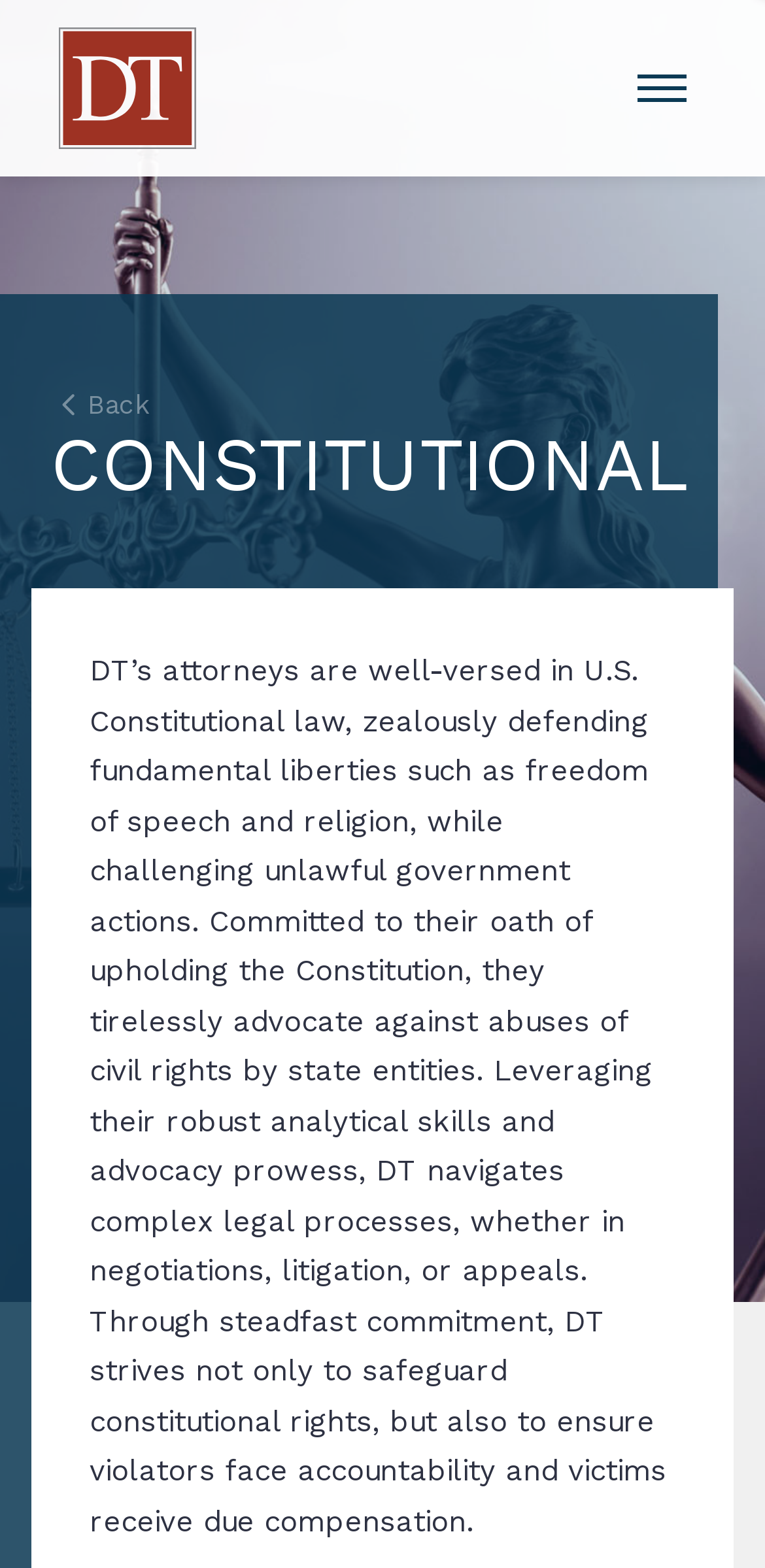Specify the bounding box coordinates (top-left x, top-left y, bottom-right x, bottom-right y) of the UI element in the screenshot that matches this description: Back

[0.066, 0.242, 0.194, 0.274]